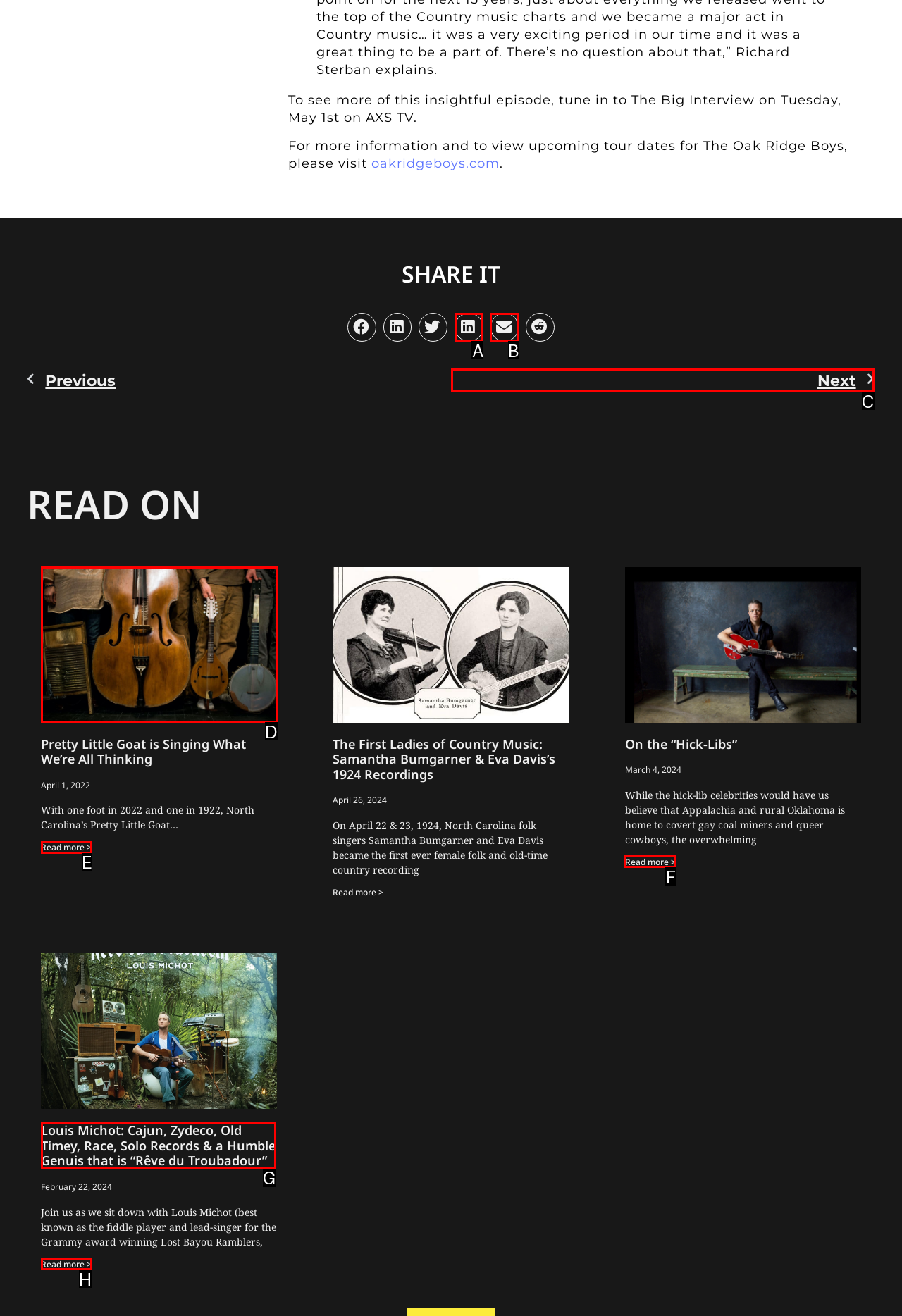To complete the instruction: Go to next page, which HTML element should be clicked?
Respond with the option's letter from the provided choices.

C